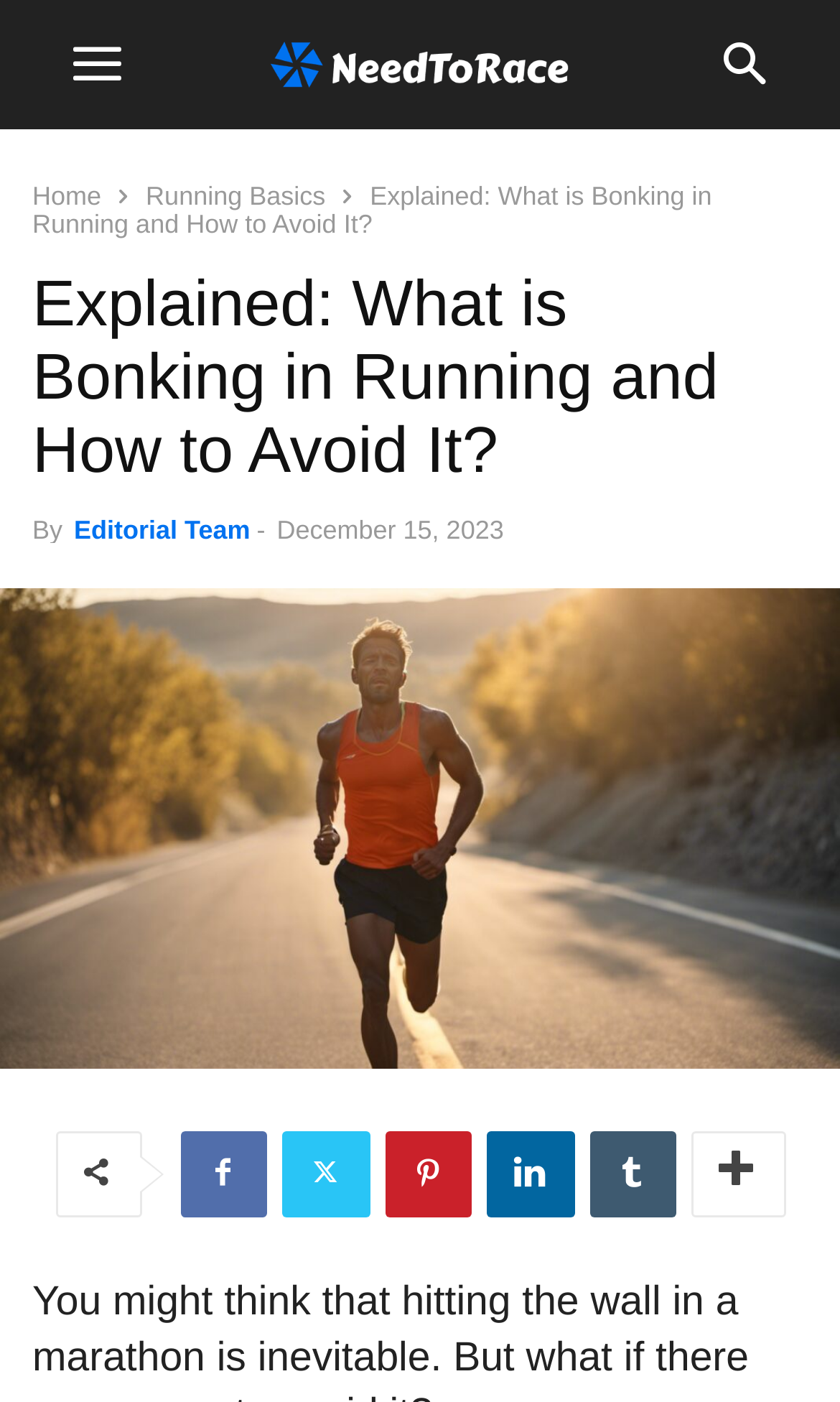Please find the bounding box coordinates of the clickable region needed to complete the following instruction: "read about running basics". The bounding box coordinates must consist of four float numbers between 0 and 1, i.e., [left, top, right, bottom].

[0.174, 0.129, 0.387, 0.151]